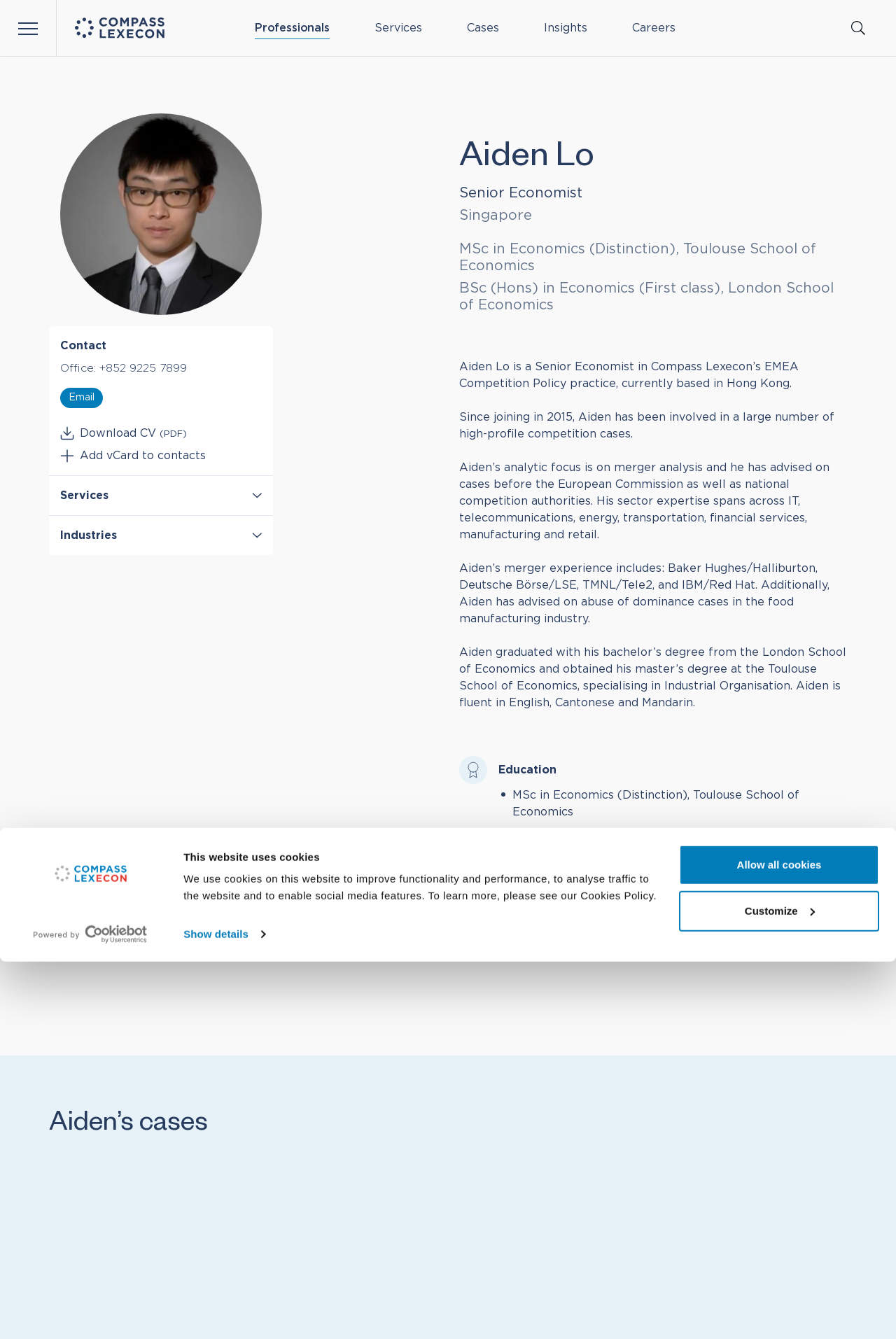Please provide the bounding box coordinates for the element that needs to be clicked to perform the following instruction: "Click ABOUT". The coordinates should be given as four float numbers between 0 and 1, i.e., [left, top, right, bottom].

None